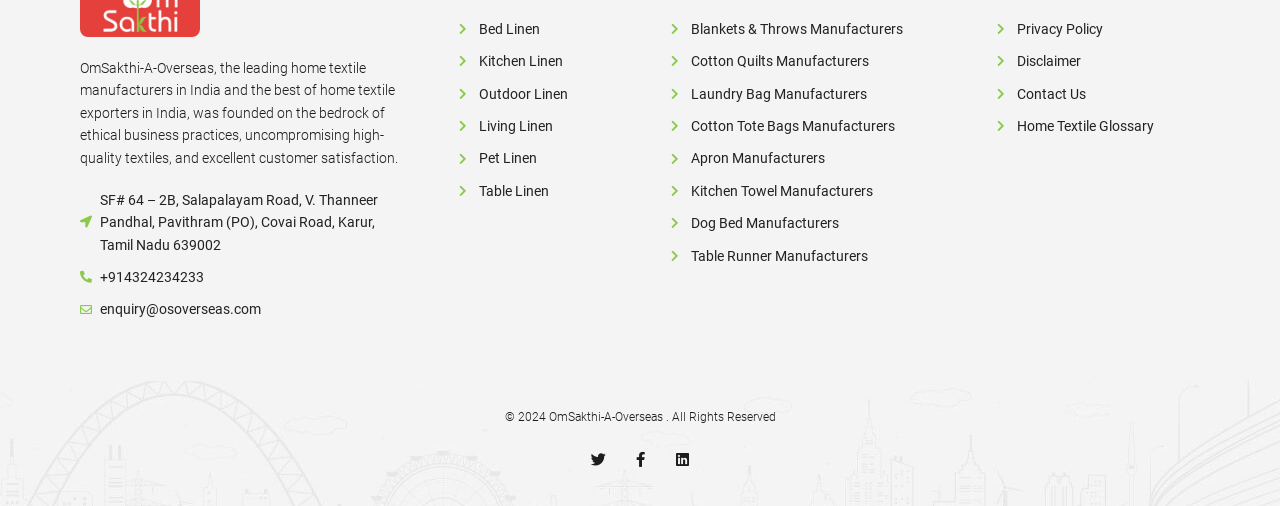Pinpoint the bounding box coordinates for the area that should be clicked to perform the following instruction: "Follow OmSakthi-A-Overseas on Twitter".

[0.454, 0.875, 0.48, 0.94]